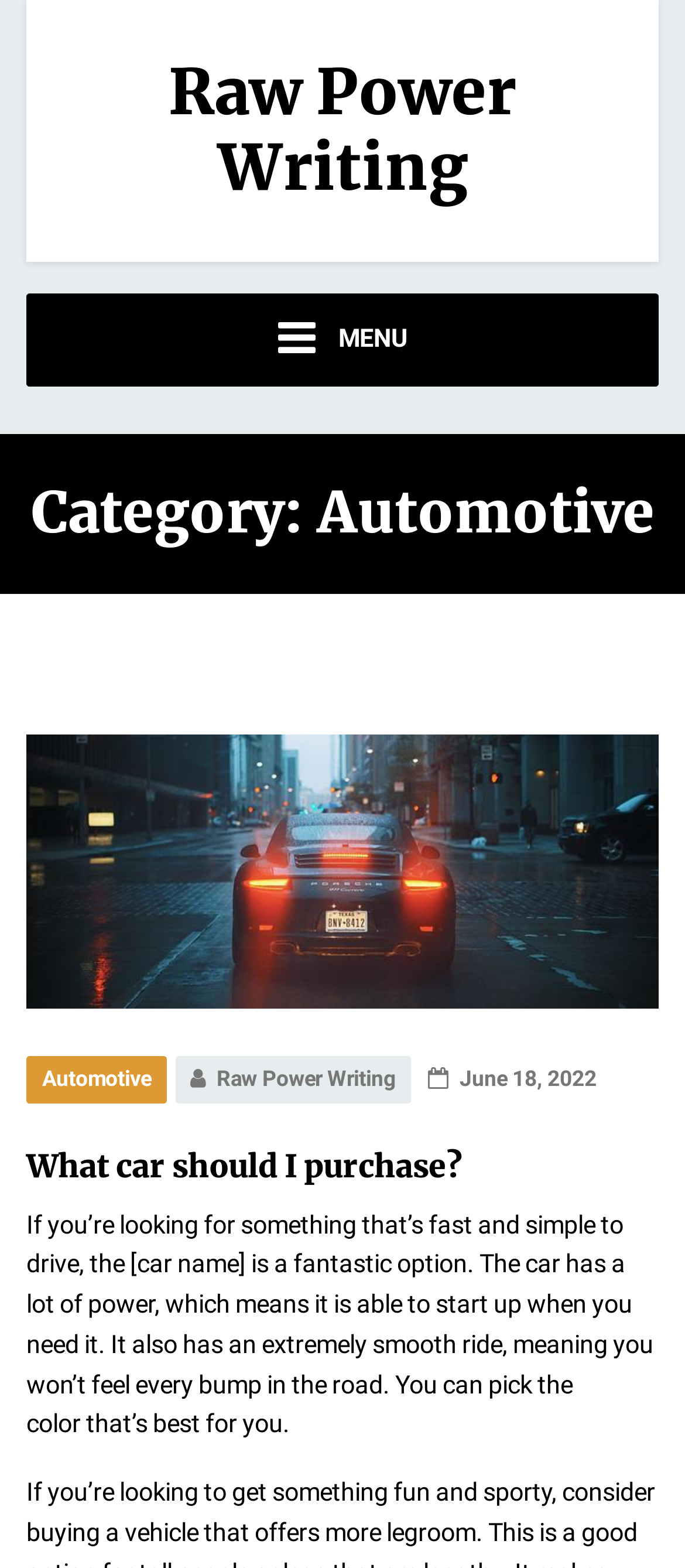Provide the bounding box coordinates for the UI element that is described by this text: "June 18, 2022". The coordinates should be in the form of four float numbers between 0 and 1: [left, top, right, bottom].

[0.625, 0.677, 0.871, 0.7]